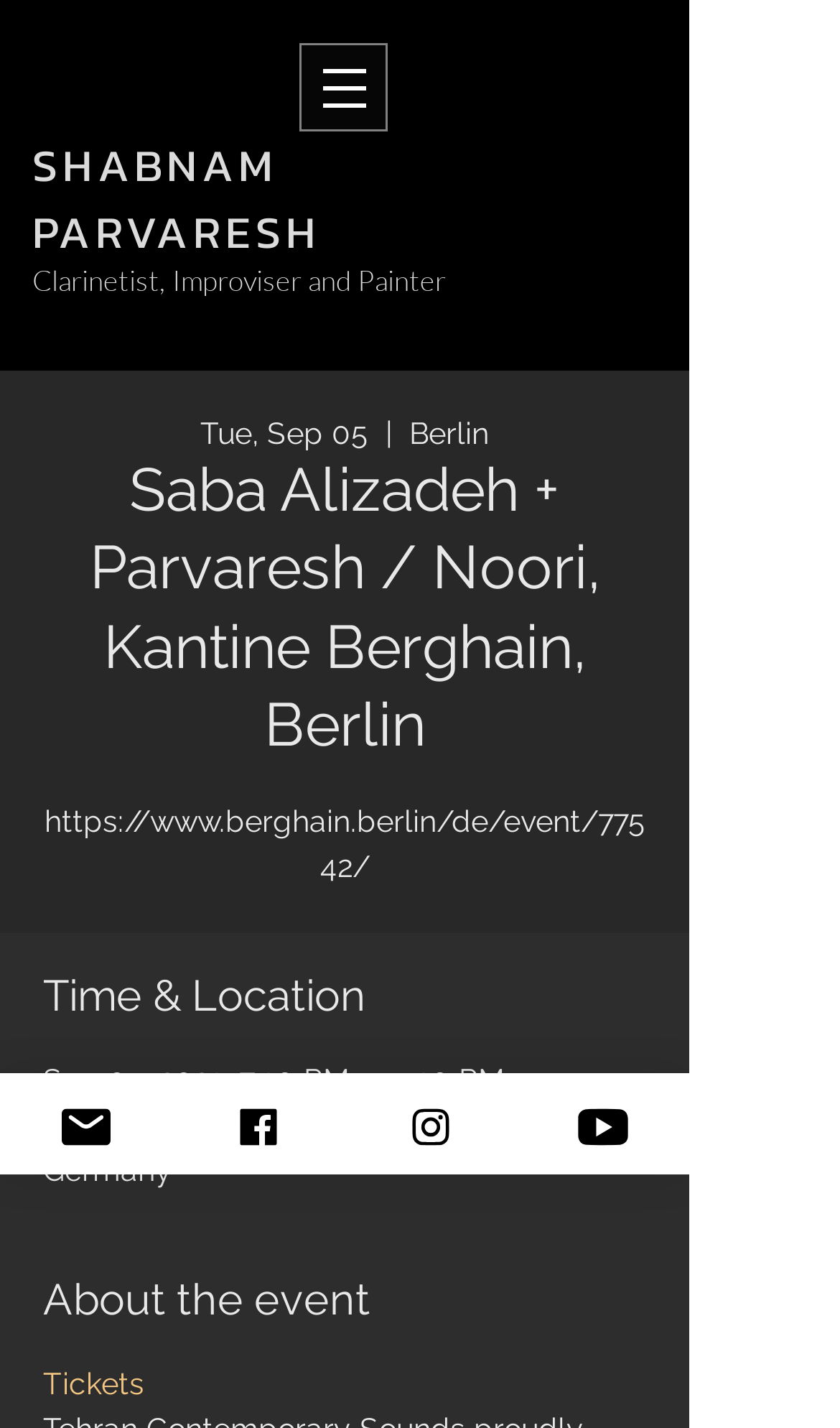What is the link to buy tickets?
Look at the webpage screenshot and answer the question with a detailed explanation.

I found the link to buy tickets by looking at the link element with the text 'Tickets' which is located under the 'About the event' heading.